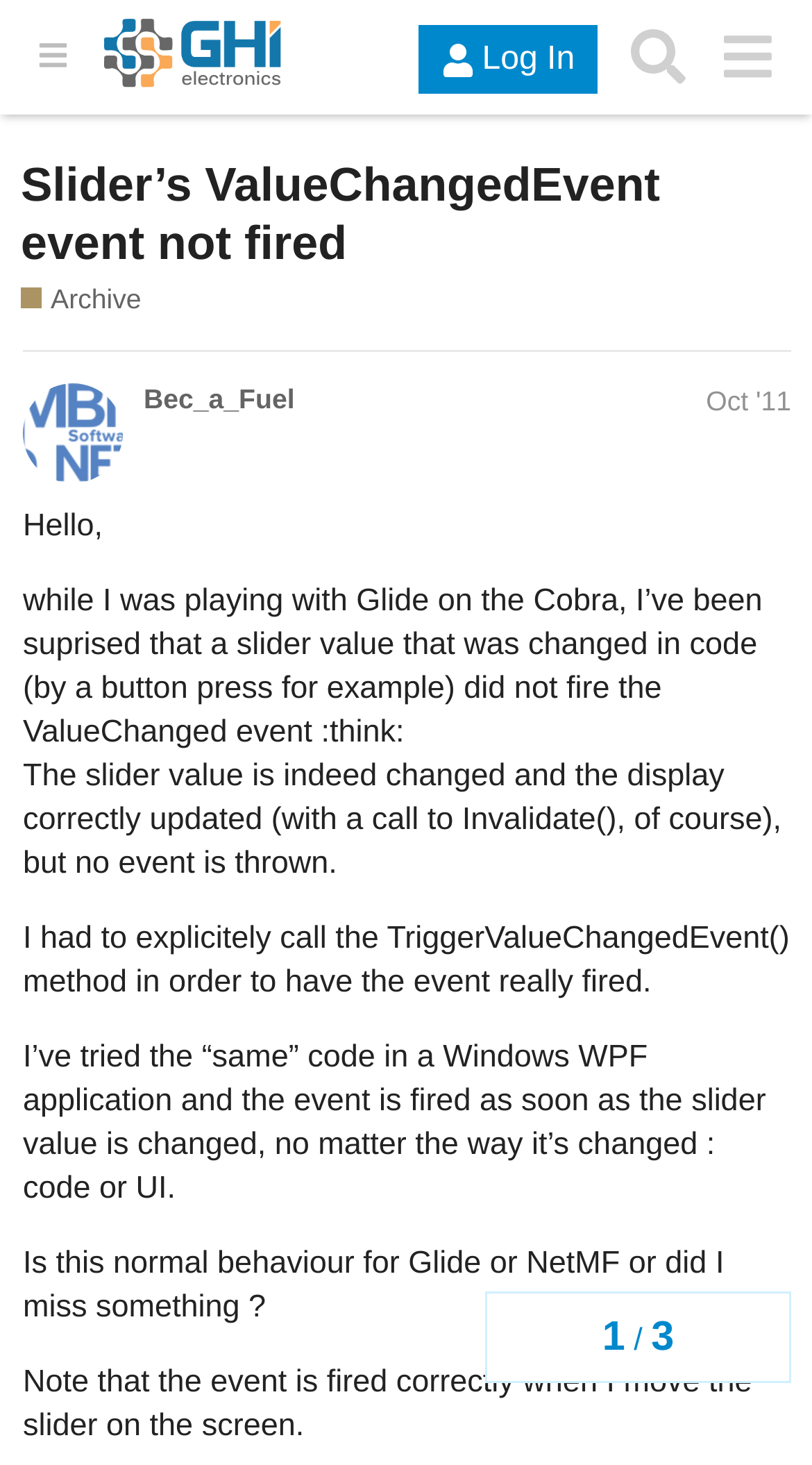Could you specify the bounding box coordinates for the clickable section to complete the following instruction: "Click the 'Archive' link"?

[0.026, 0.192, 0.174, 0.218]